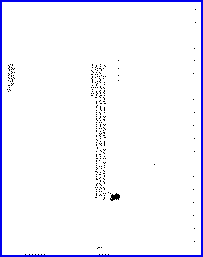Please give a succinct answer using a single word or phrase:
What is the purpose of the graphic?

Illustrative representation